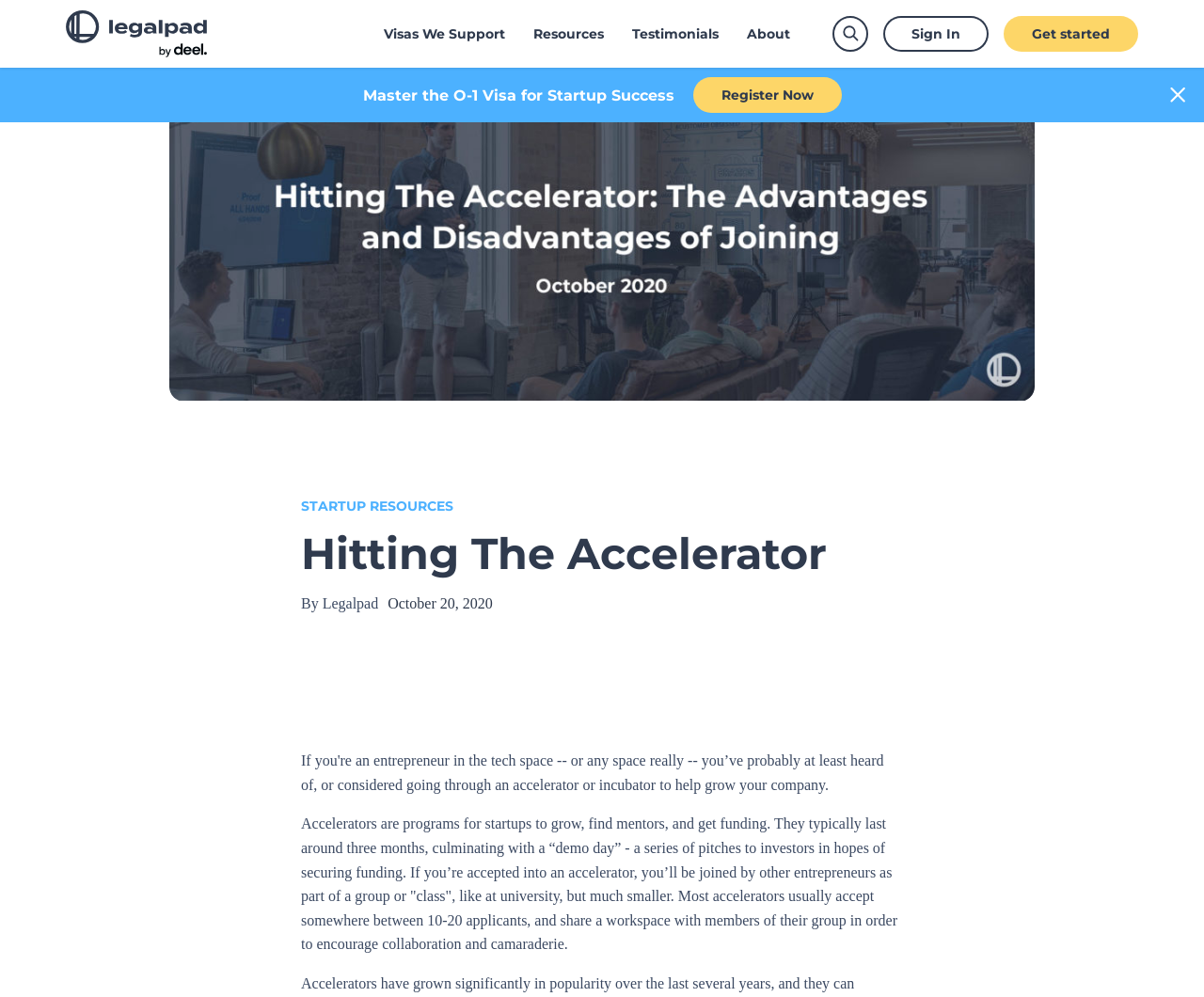Determine the bounding box coordinates of the region I should click to achieve the following instruction: "Register for the O-1 Visa event". Ensure the bounding box coordinates are four float numbers between 0 and 1, i.e., [left, top, right, bottom].

[0.575, 0.078, 0.699, 0.113]